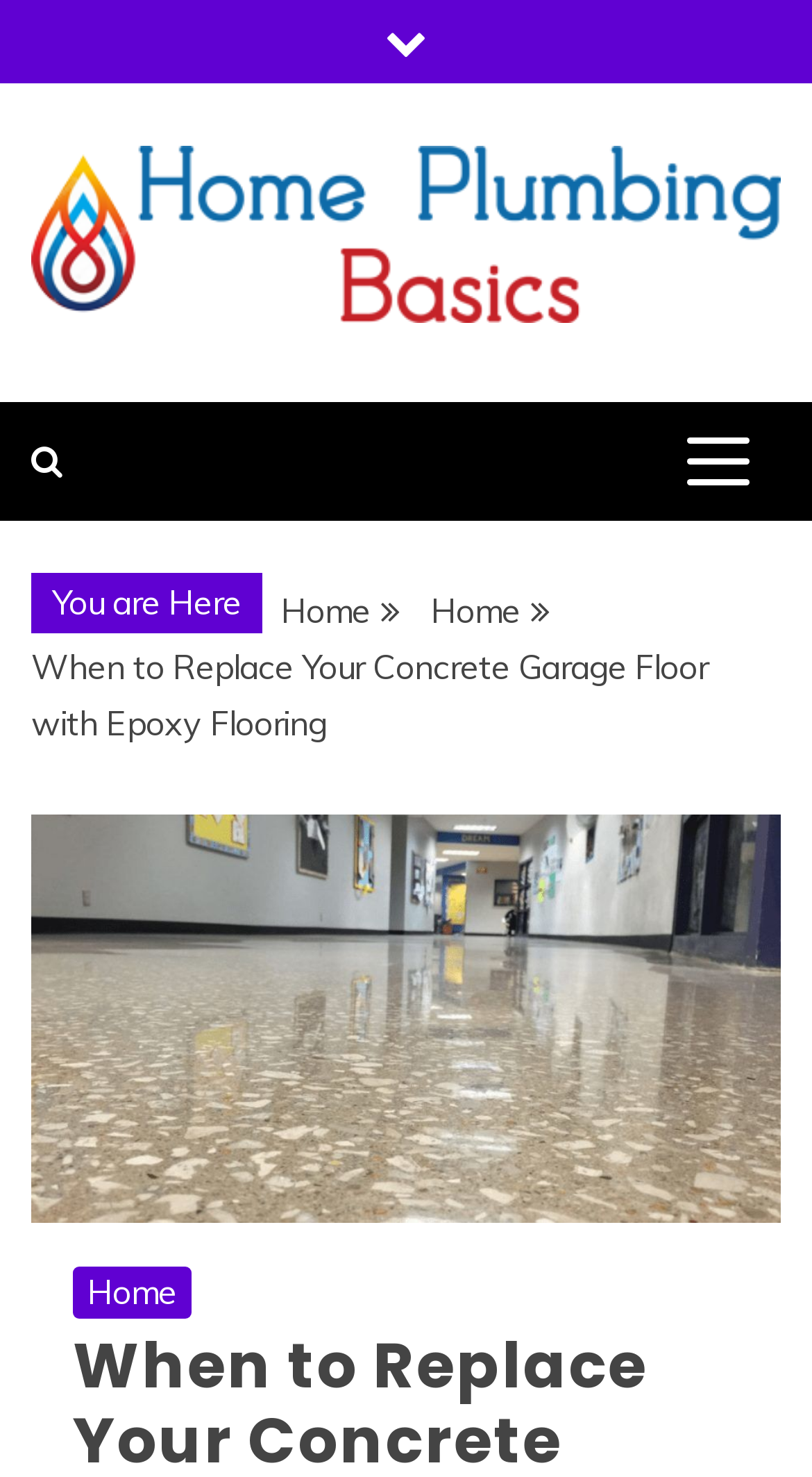From the webpage screenshot, predict the bounding box of the UI element that matches this description: "Home Plumbing Basics".

[0.038, 0.225, 0.841, 0.272]